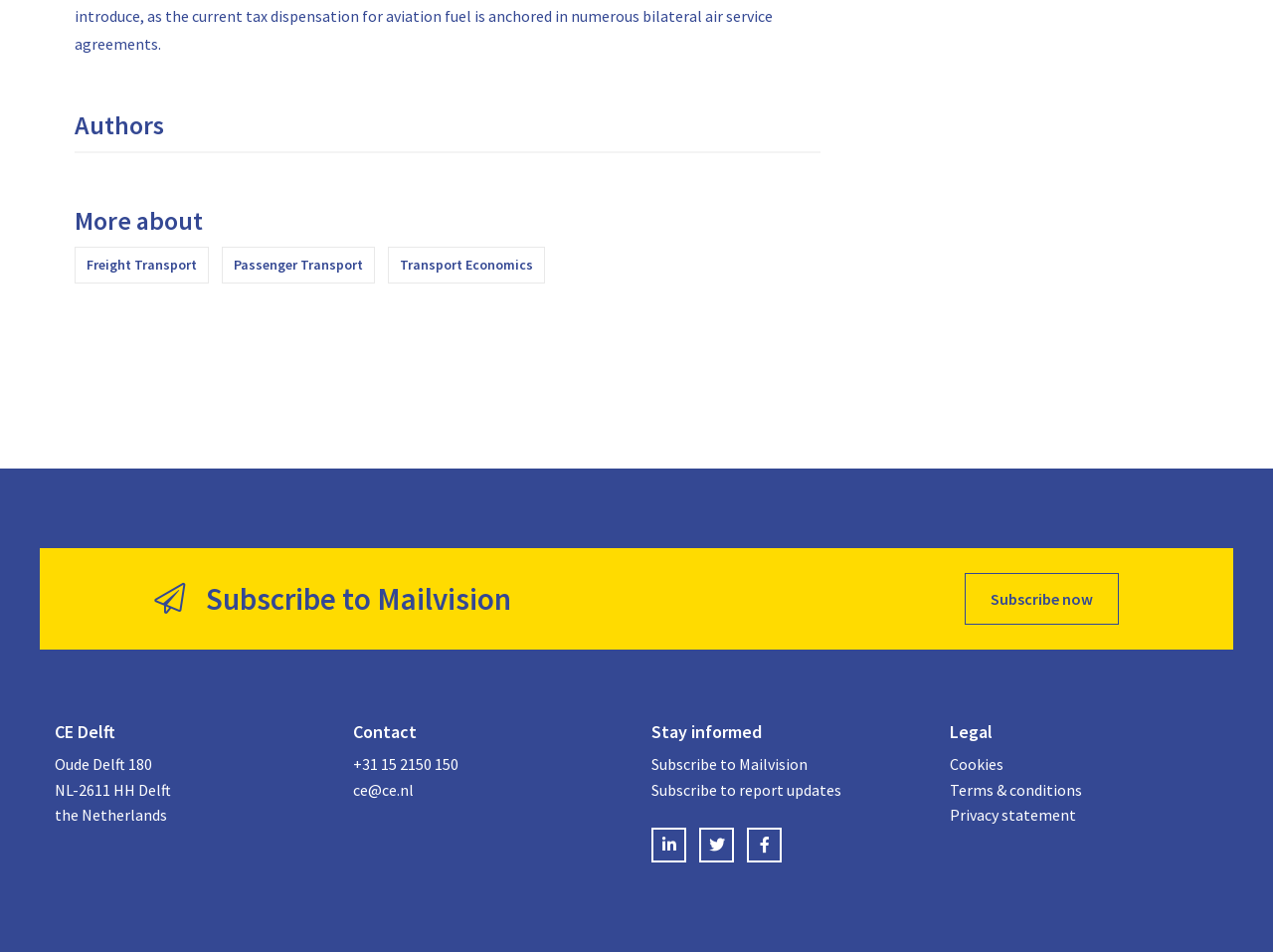Using the description: "+31 15 2150 150", determine the UI element's bounding box coordinates. Ensure the coordinates are in the format of four float numbers between 0 and 1, i.e., [left, top, right, bottom].

[0.277, 0.792, 0.36, 0.813]